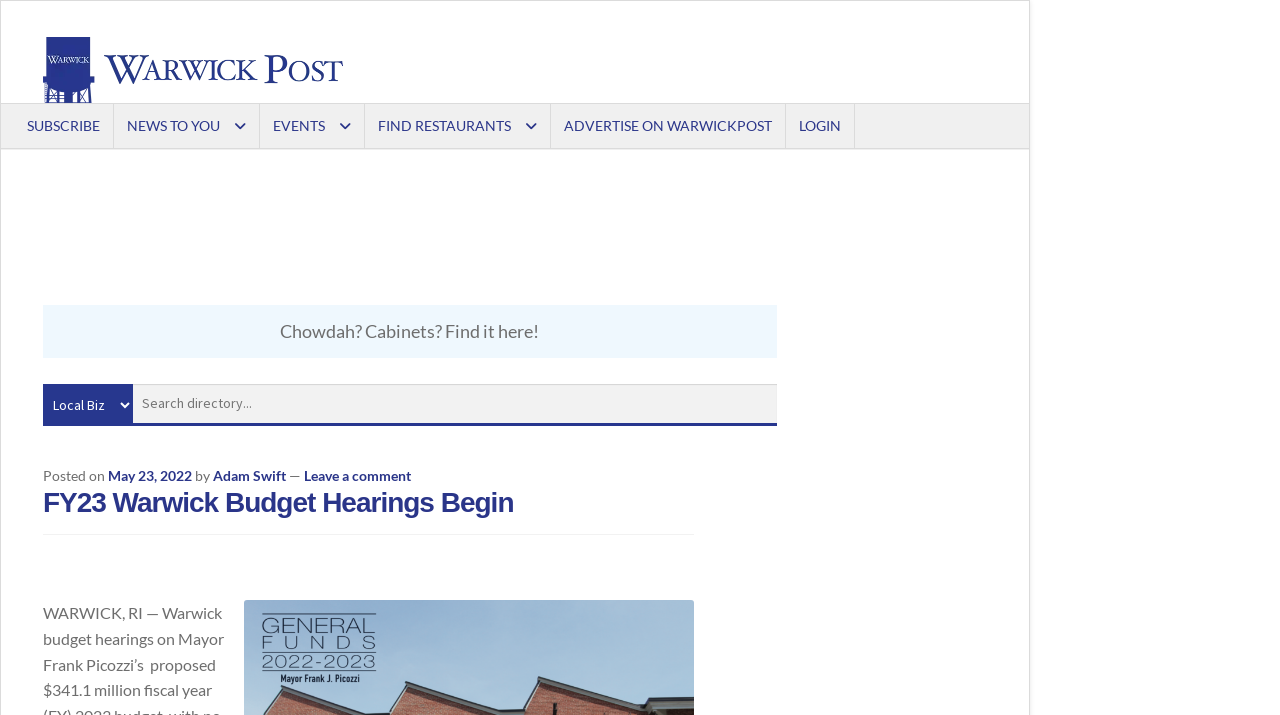Can you give a detailed response to the following question using the information from the image? Who is the author of the article?

The author of the article is Adam Swift, as mentioned in the text 'by Adam Swift' below the article title.